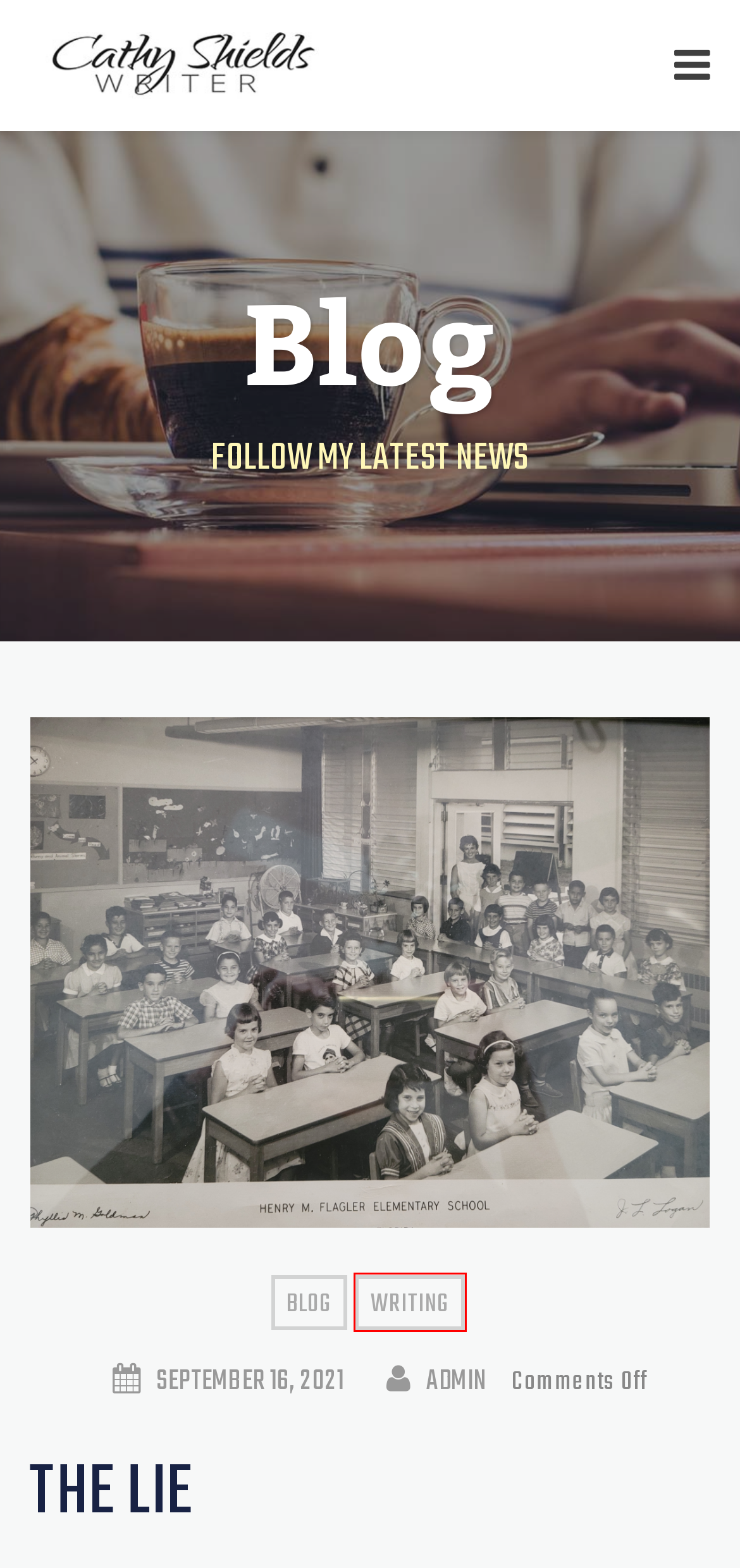Examine the screenshot of a webpage with a red bounding box around an element. Then, select the webpage description that best represents the new page after clicking the highlighted element. Here are the descriptions:
A. admin – Cathy Shields
B. February 2021 – Cathy Shields
C. Writing – Cathy Shields
D. Cathy Shields – WRITER
E. November 2018 – Cathy Shields
F. September 2021 – Cathy Shields
G. January 2022 – Cathy Shields
H. May 2022 – Cathy Shields

C